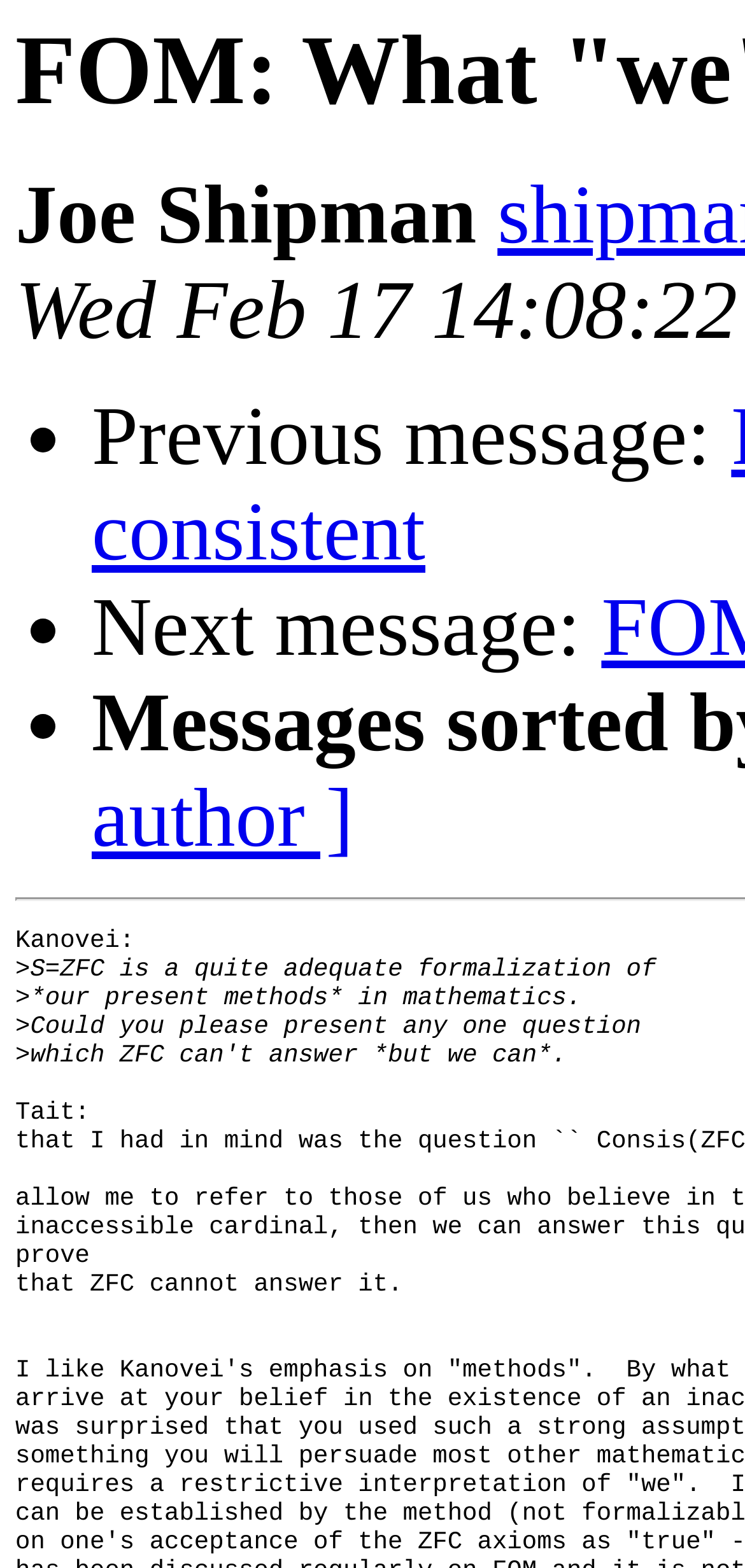Generate the main heading text from the webpage.

FOM: What "we" can answer